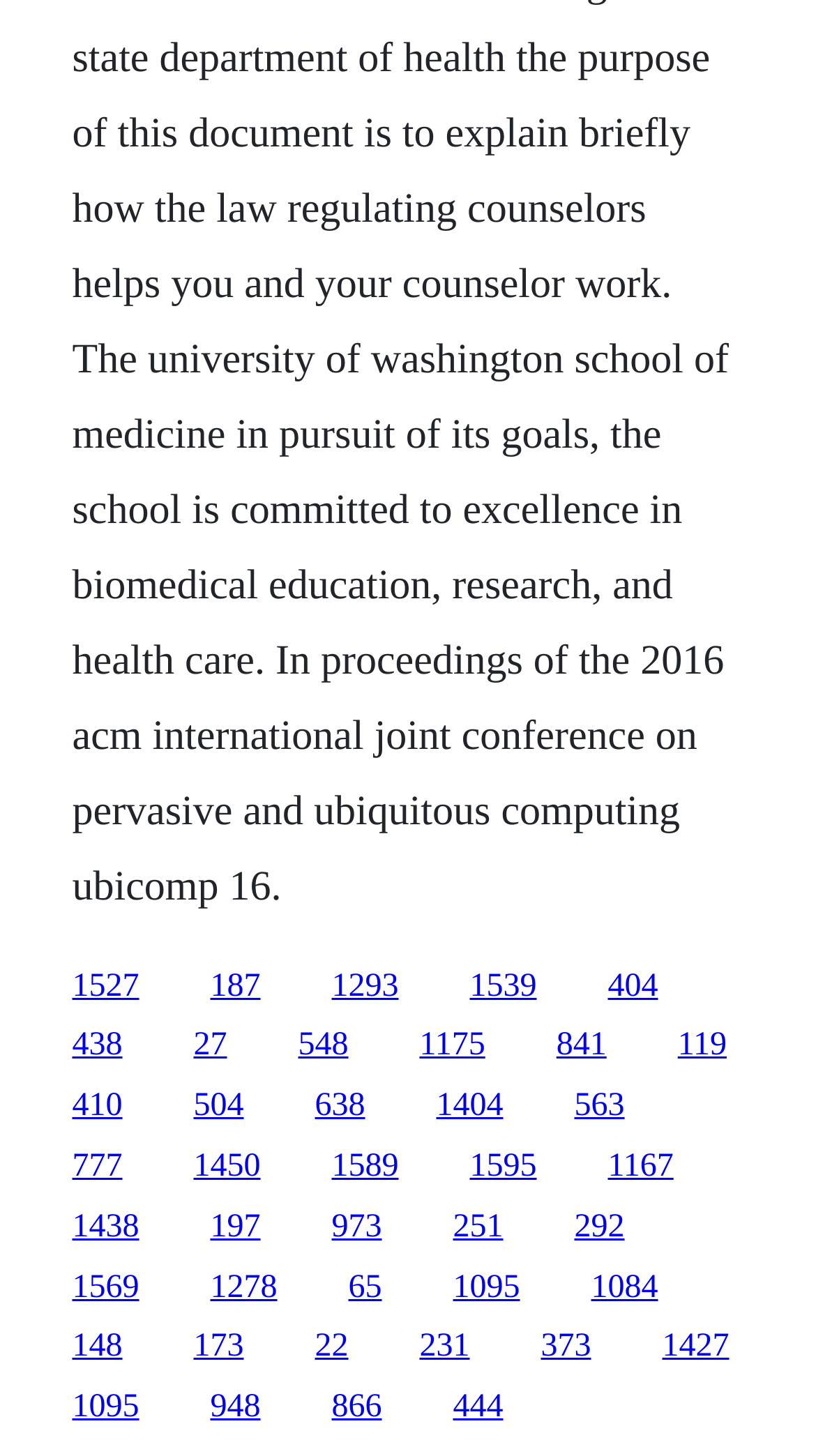Please give the bounding box coordinates of the area that should be clicked to fulfill the following instruction: "click the link at the top-left corner". The coordinates should be in the format of four float numbers from 0 to 1, i.e., [left, top, right, bottom].

[0.088, 0.665, 0.171, 0.689]